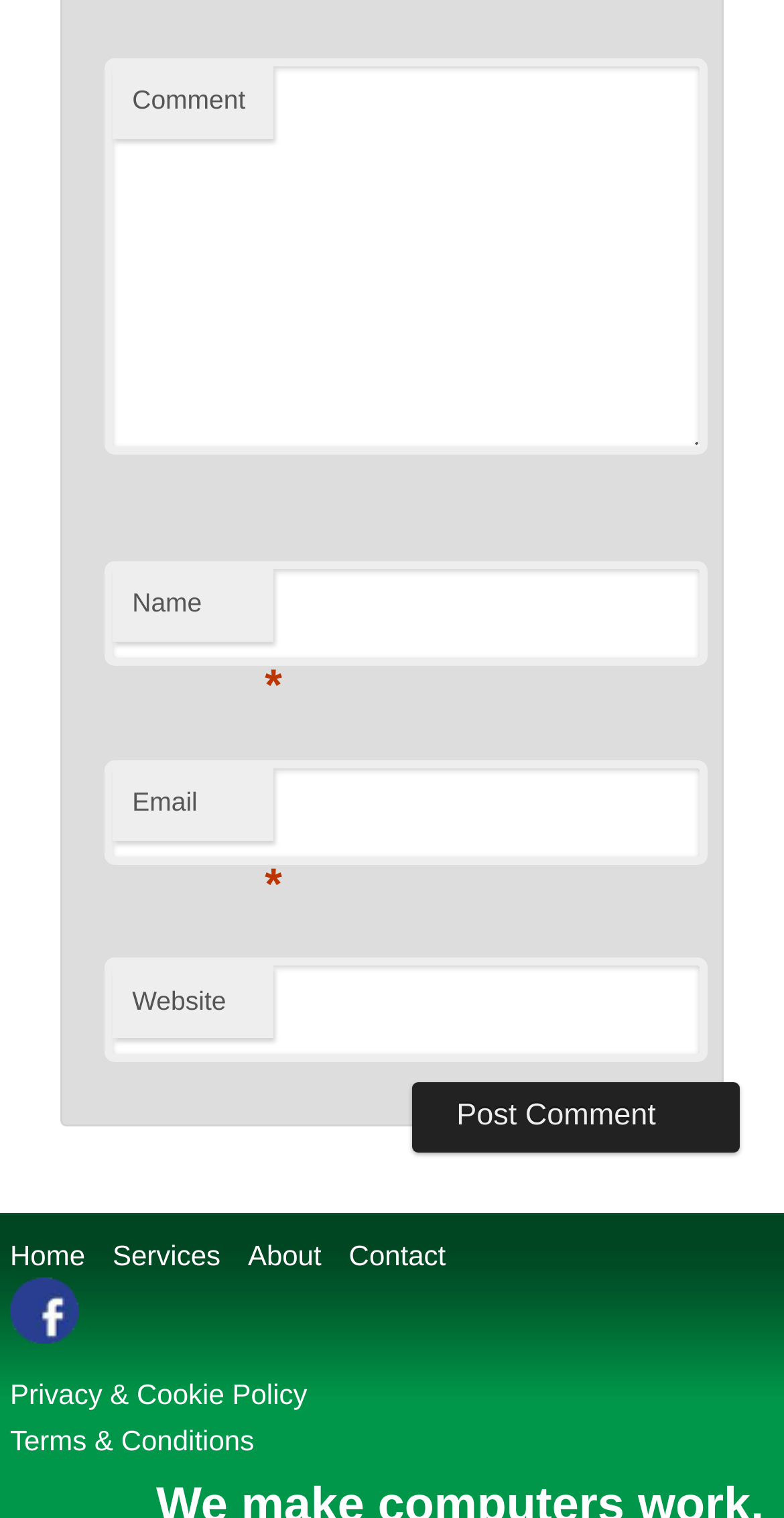Give a succinct answer to this question in a single word or phrase: 
What is the label of the required field next to the '*' symbol?

Name